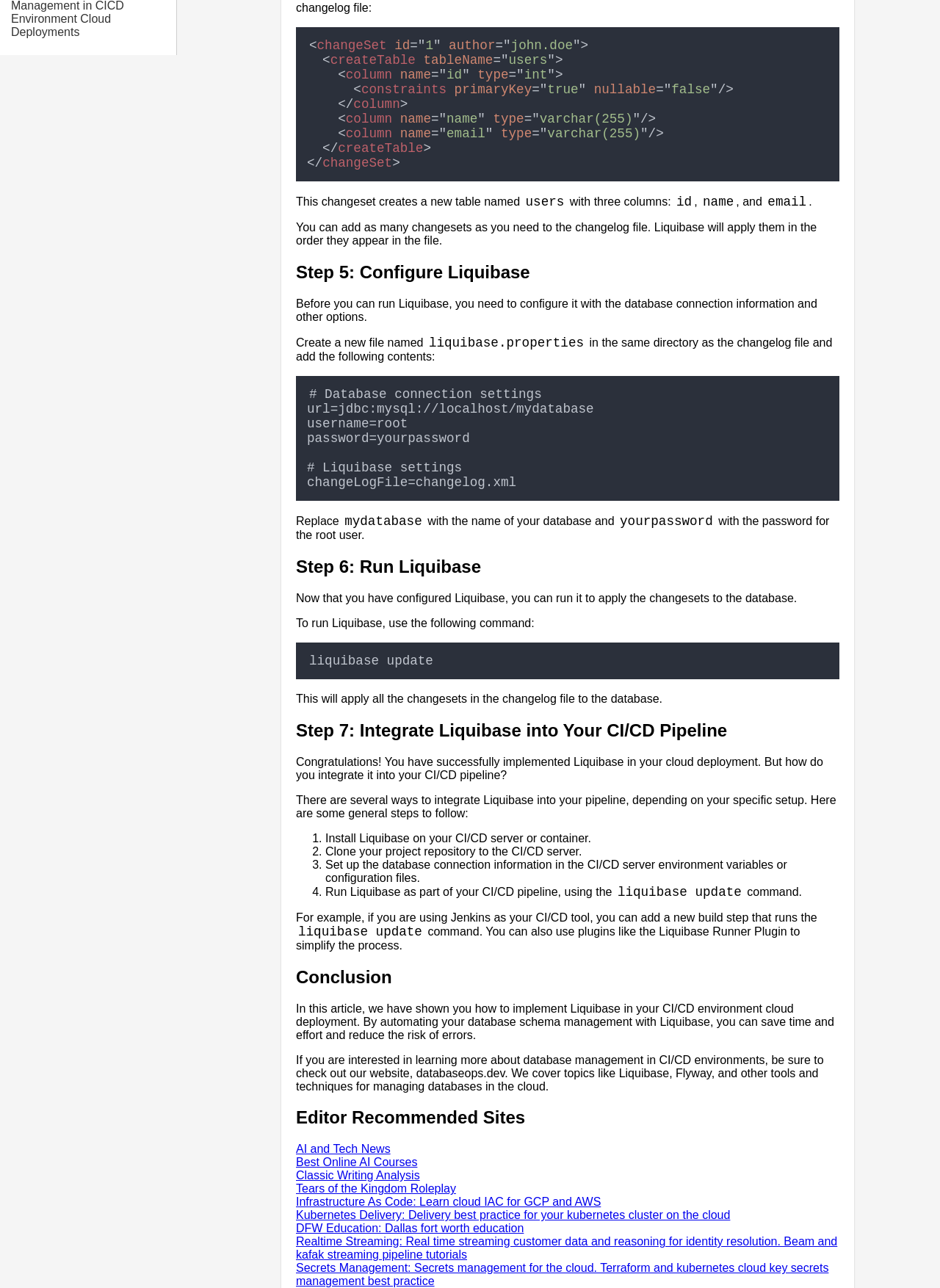What is the name of the table being created?
Make sure to answer the question with a detailed and comprehensive explanation.

The webpage contains XML code that creates a table, and the name of the table is specified as 'users' in the 'createTable' element.